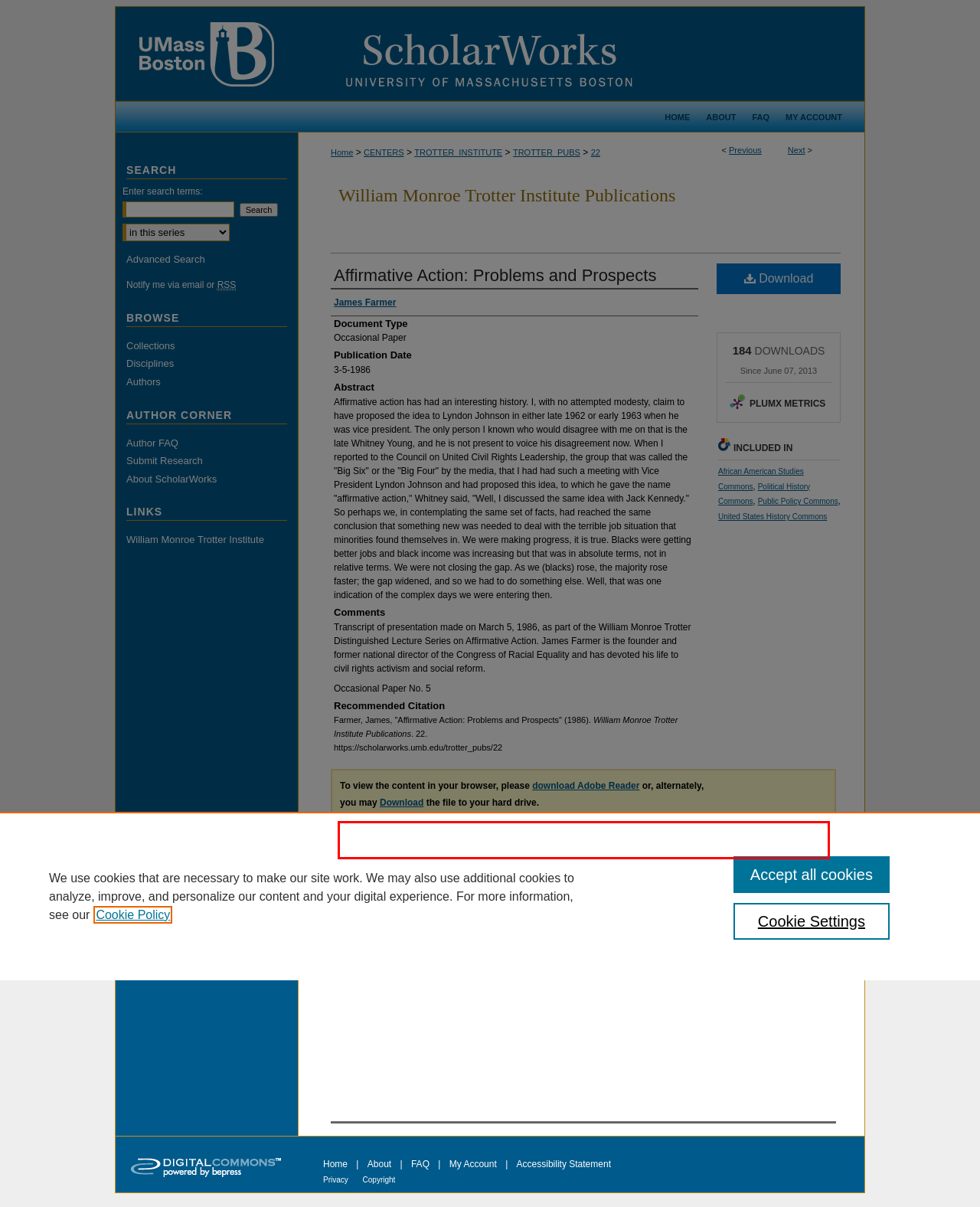Given the screenshot of a webpage, identify the red rectangle bounding box and recognize the text content inside it, generating the extracted text.

NOTE: The latest versions of Adobe Reader do not support viewing PDF files within Firefox on Mac OS and if you are using a modern (Intel) Mac, there is no official plugin for viewing PDF files within the browser window.